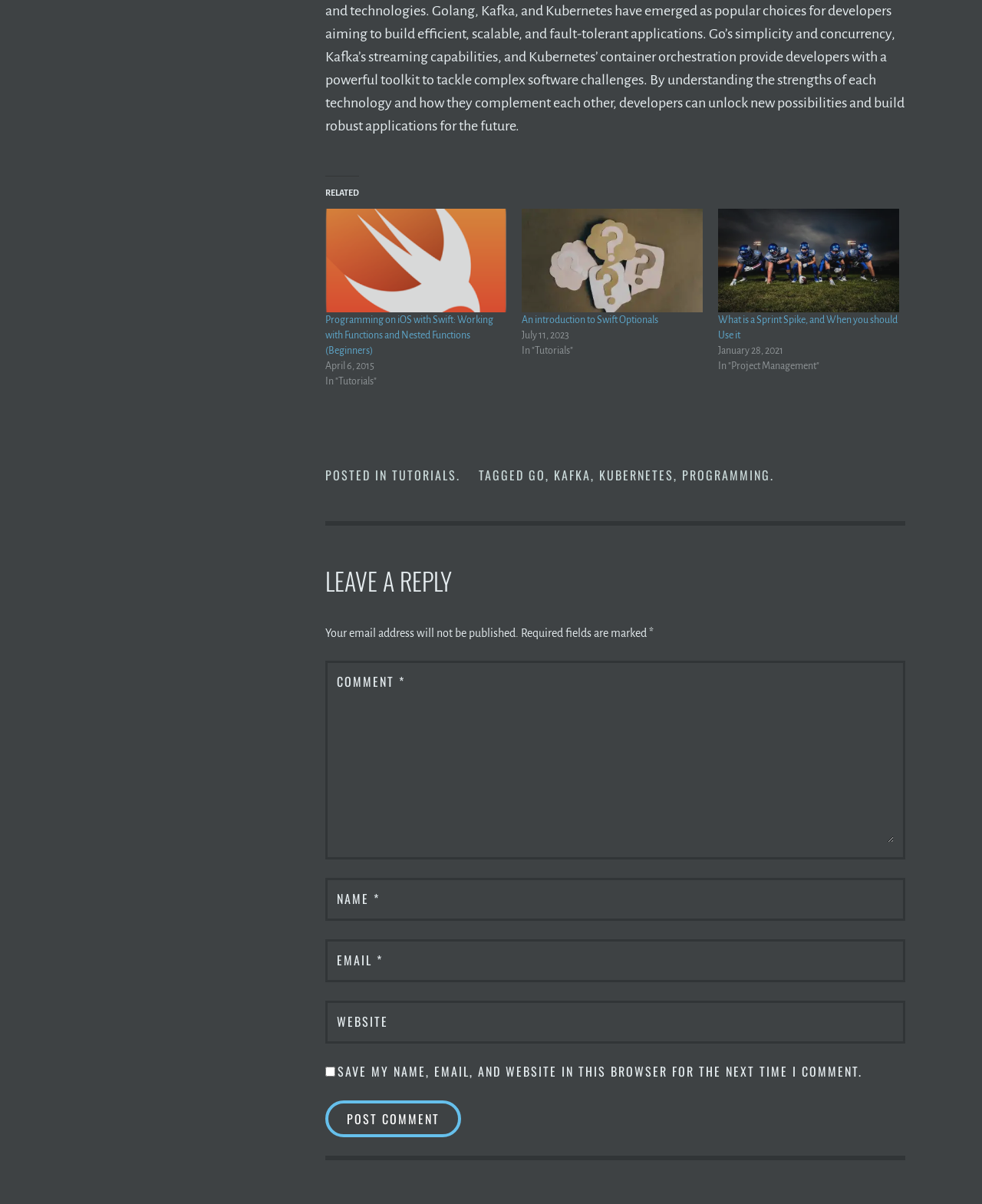Show me the bounding box coordinates of the clickable region to achieve the task as per the instruction: "Click the 'Post Comment' button".

[0.331, 0.914, 0.47, 0.945]